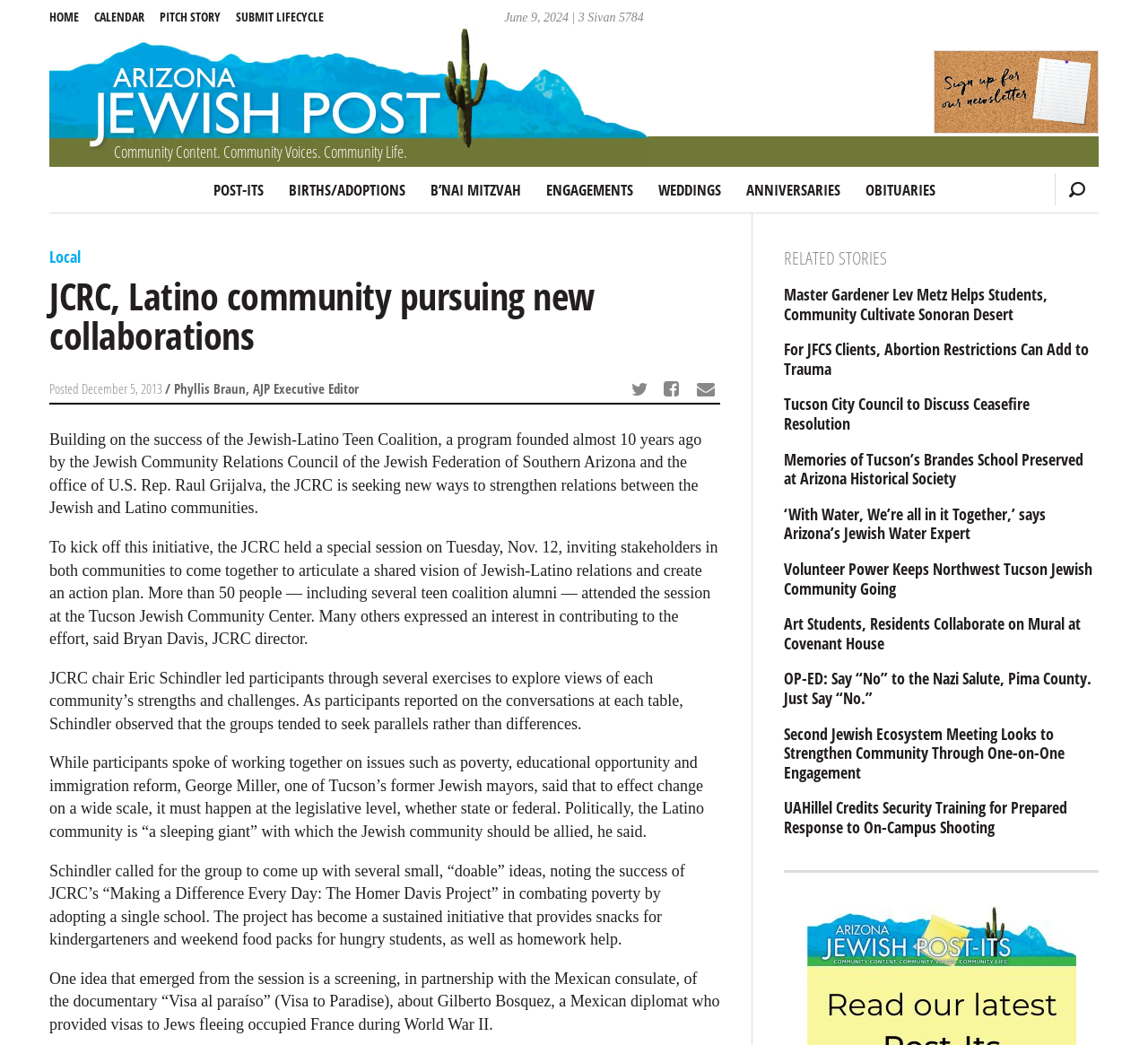Identify the bounding box coordinates of the clickable region to carry out the given instruction: "Read the article 'JCRC, Latino community pursuing new collaborations'".

[0.043, 0.264, 0.627, 0.34]